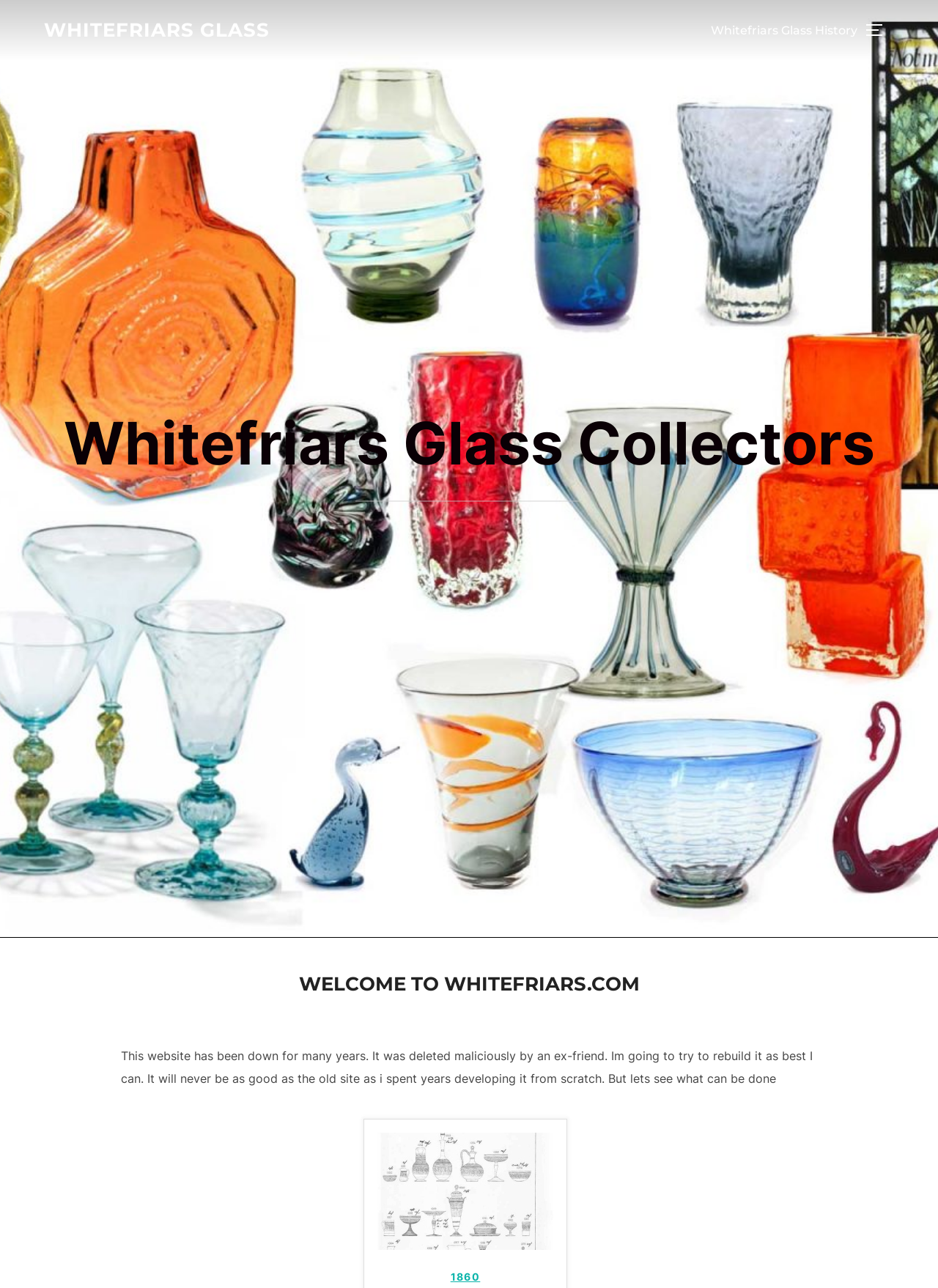Provide a brief response in the form of a single word or phrase:
What is the topic of the website?

Glass collectors